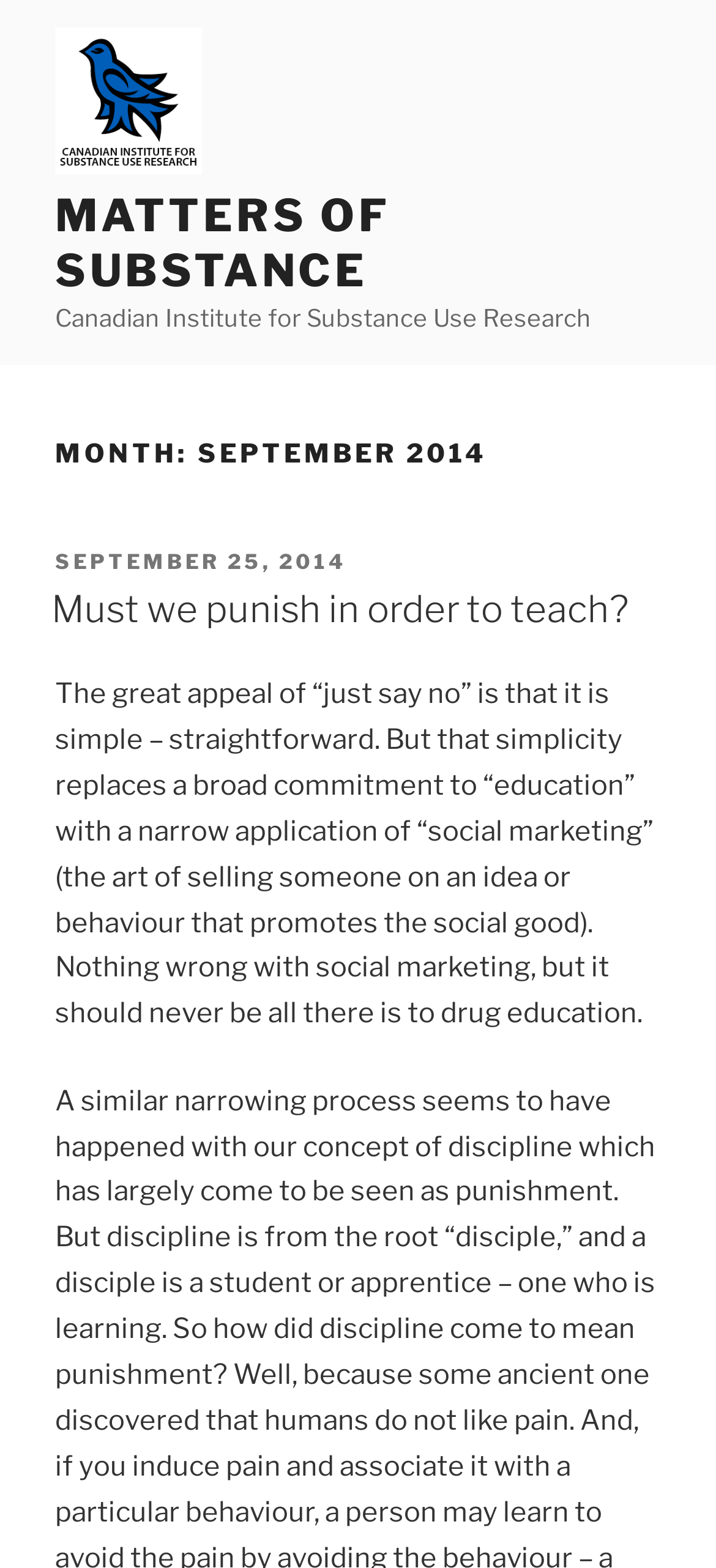What is the date of the post?
Please give a detailed and elaborate answer to the question.

I found the answer by looking at the link element with the text 'SEPTEMBER 25, 2014' which is located at [0.077, 0.35, 0.485, 0.366] and has a time element inside it